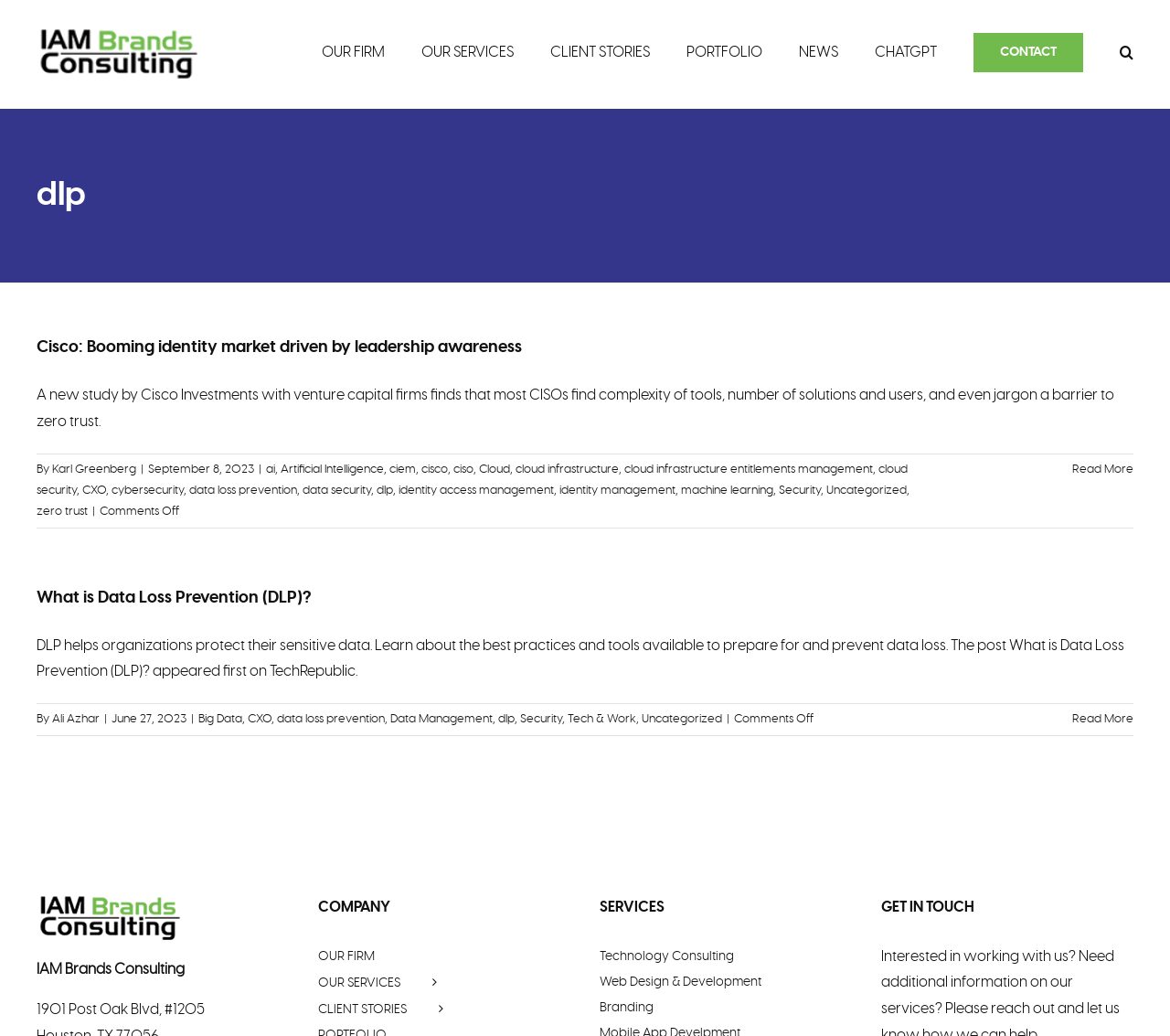Utilize the details in the image to give a detailed response to the question: What is the topic of the first article?

I found the topic of the first article by reading the heading of the first article, which says 'Cisco: Booming identity market driven by leadership awareness'. This suggests that the article is about Cisco and its relation to the identity market.